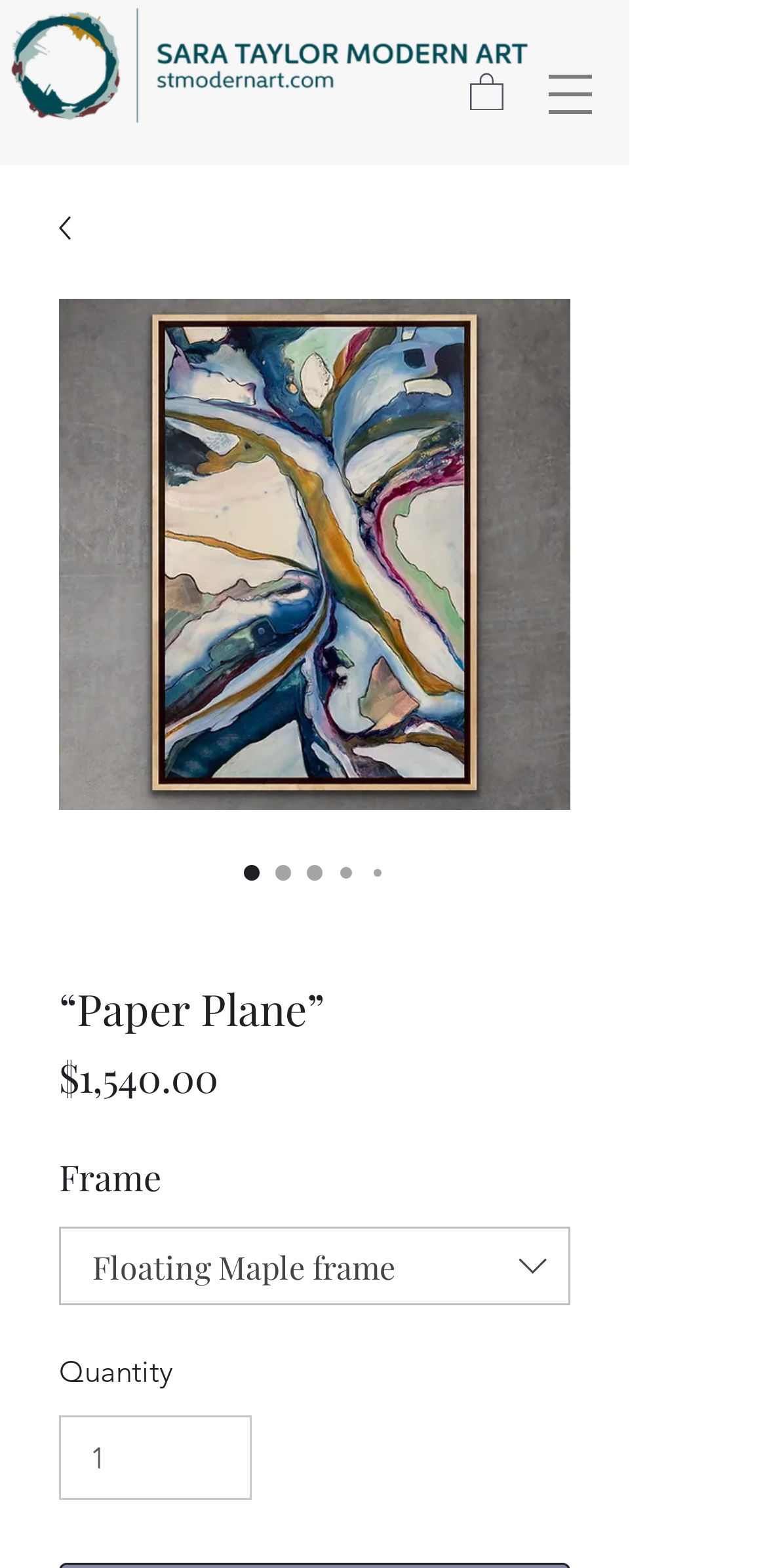Find and provide the bounding box coordinates for the UI element described here: "aria-label="Open navigation menu"". The coordinates should be given as four float numbers between 0 and 1: [left, top, right, bottom].

[0.692, 0.038, 0.795, 0.081]